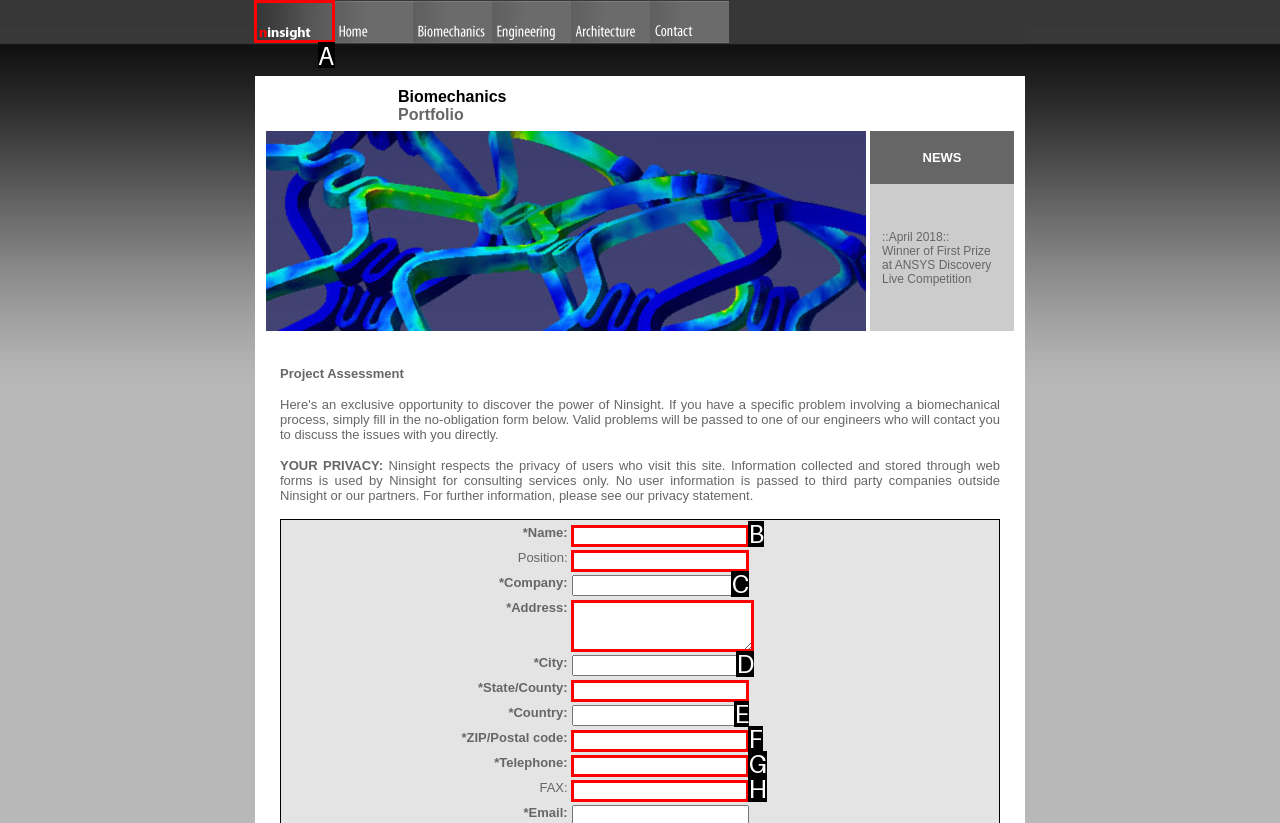Which option should I select to accomplish the task: Click the first image? Respond with the corresponding letter from the given choices.

A